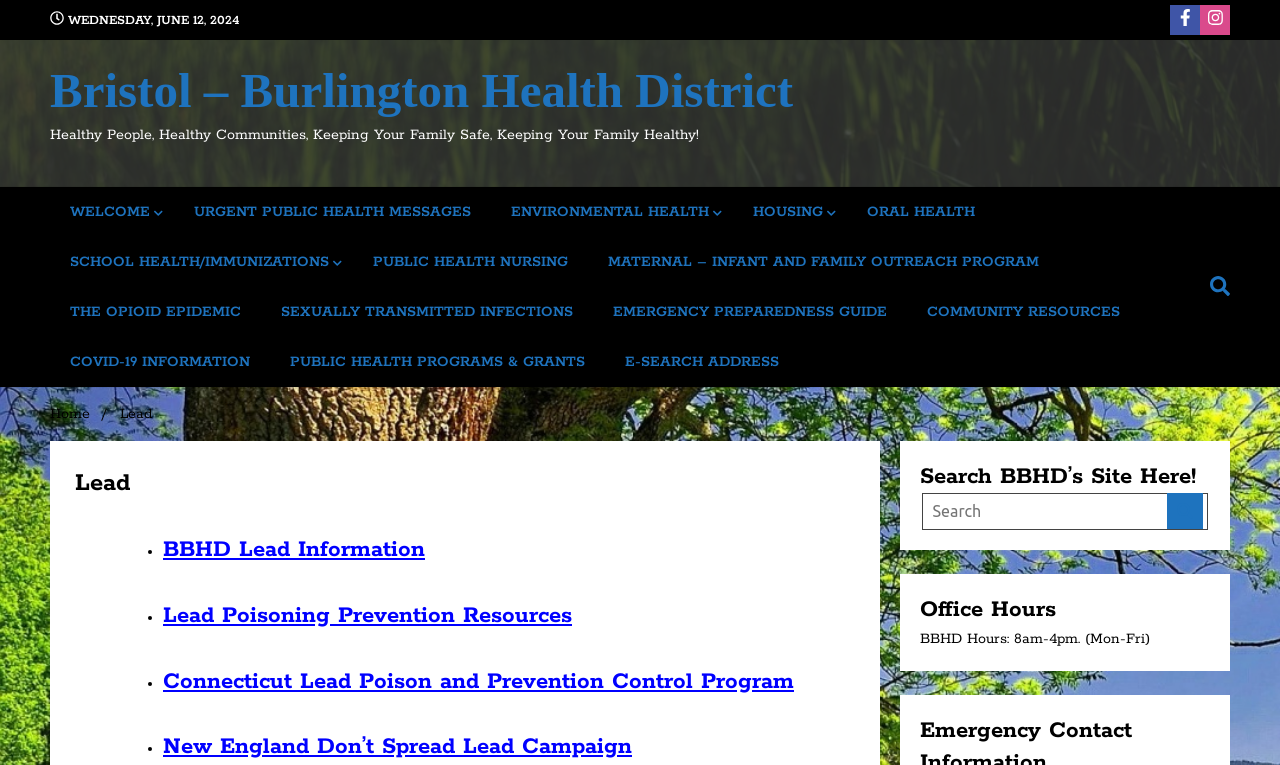Determine the bounding box coordinates for the HTML element described here: "Urgent Public Health Messages".

[0.136, 0.244, 0.384, 0.309]